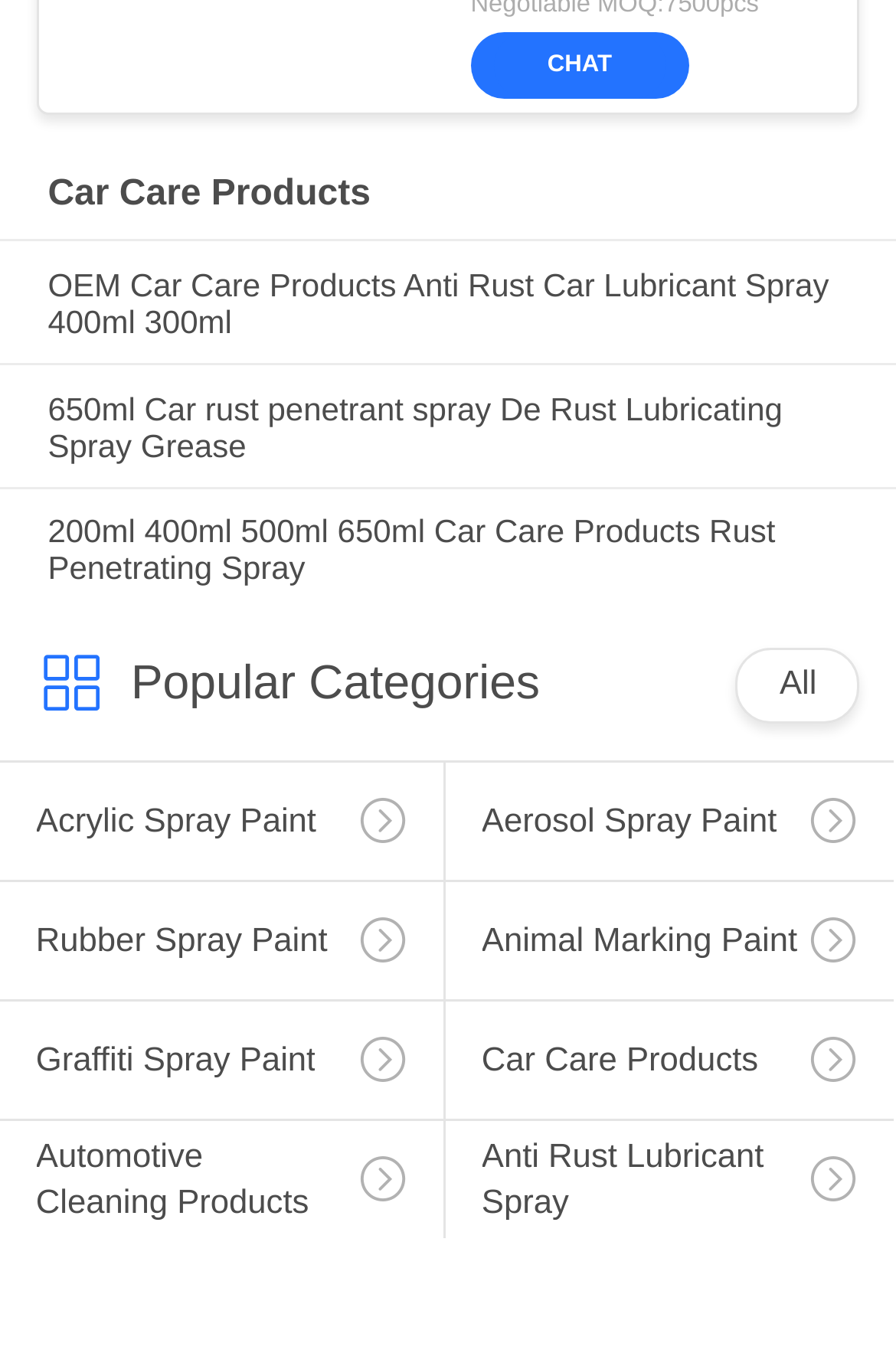Please locate the bounding box coordinates of the element that should be clicked to achieve the given instruction: "View 'Car Care Products'".

[0.053, 0.129, 0.947, 0.16]